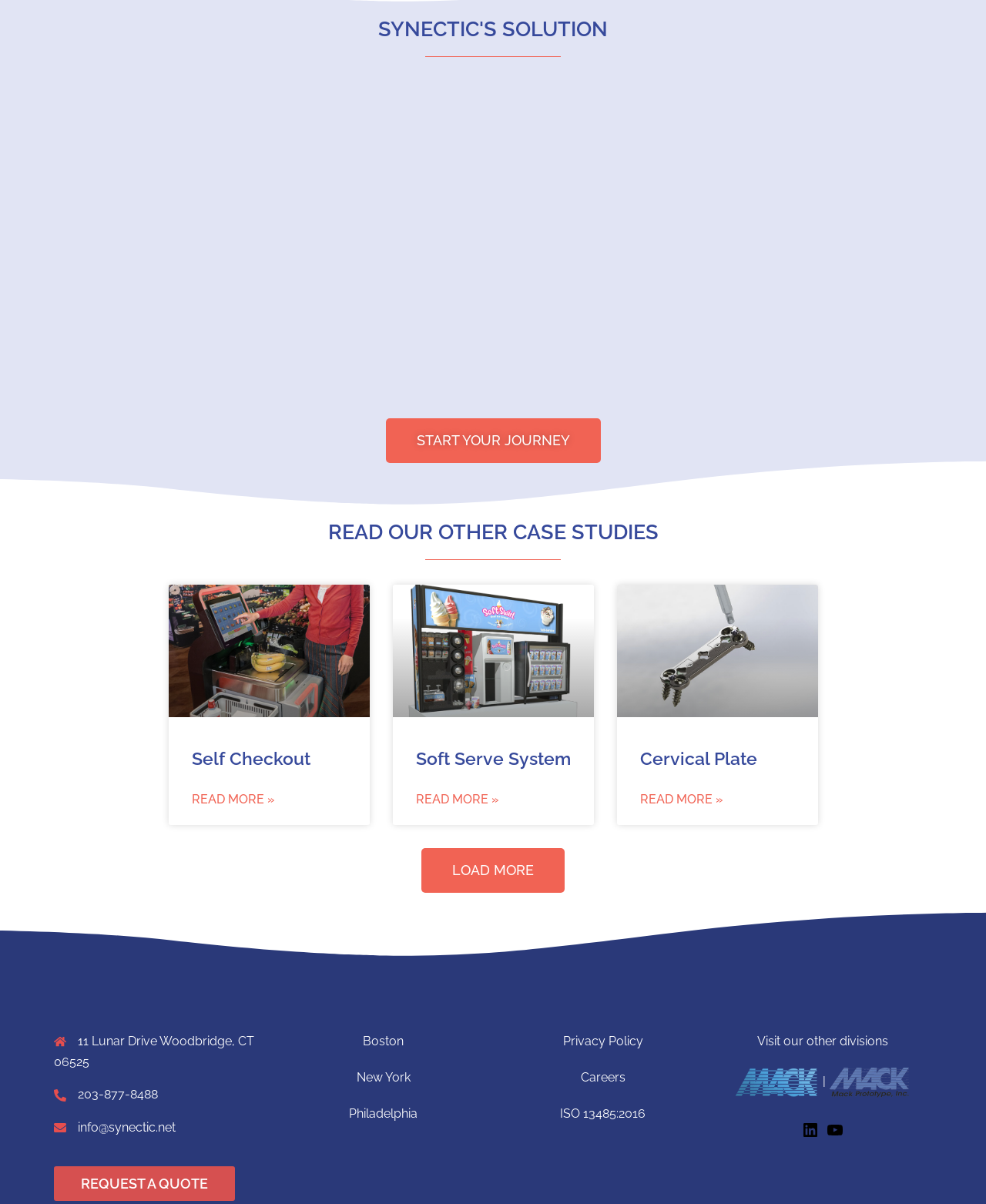What is the company name?
Based on the image, answer the question with as much detail as possible.

The company name is Synectic, which is mentioned in the heading 'SYNECTIC'S SOLUTION' at the top of the webpage.